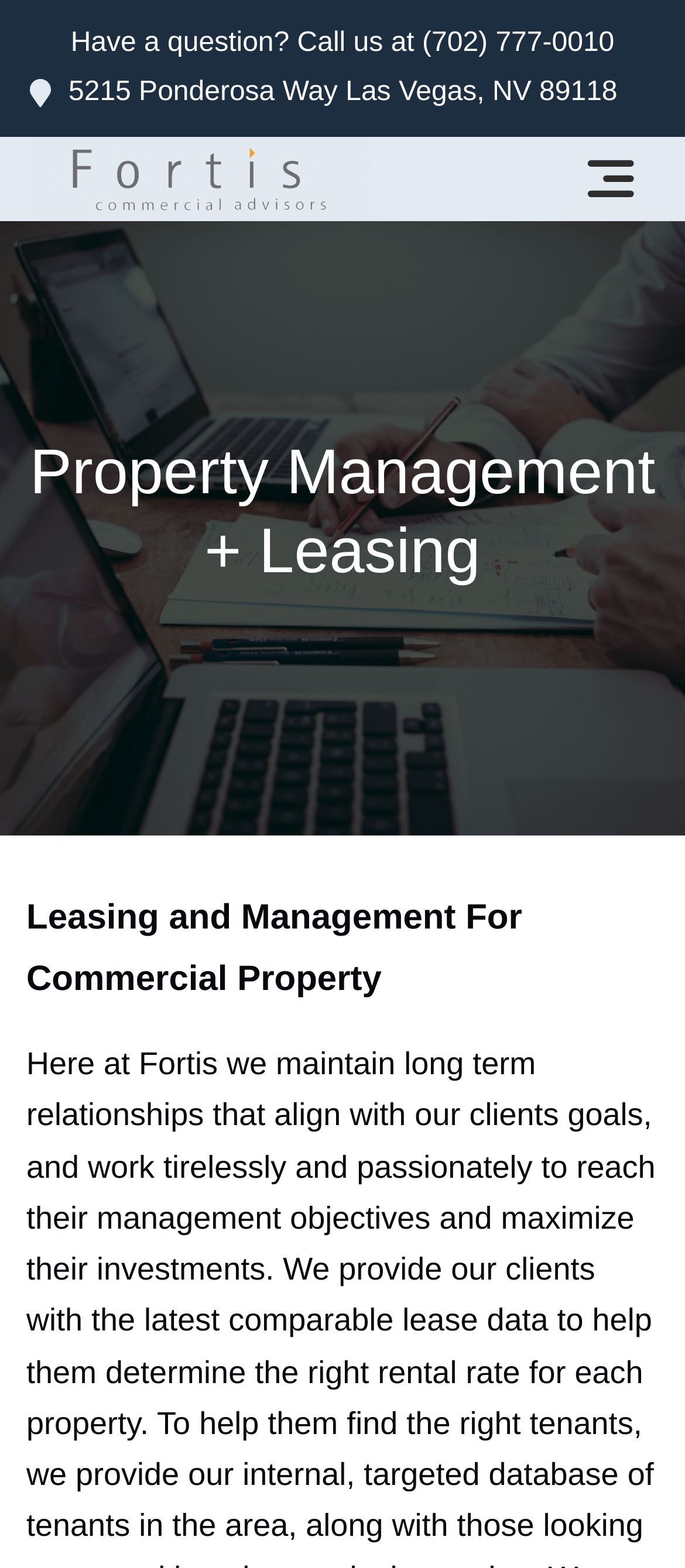Identify the title of the webpage and provide its text content.

Property Management + Leasing